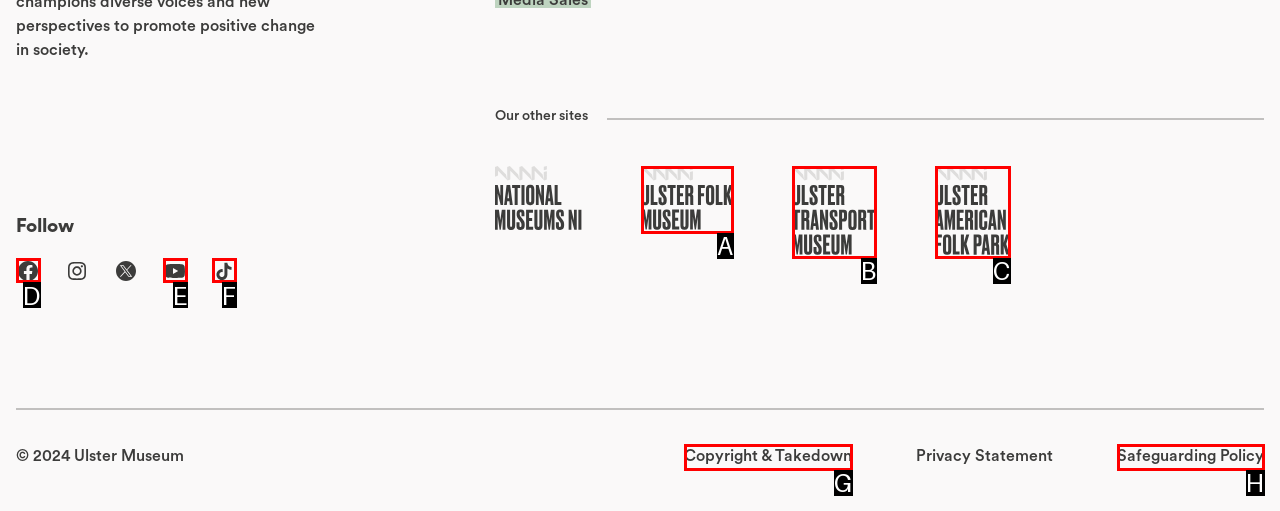Choose the option that aligns with the description: Safeguarding Policy
Respond with the letter of the chosen option directly.

H